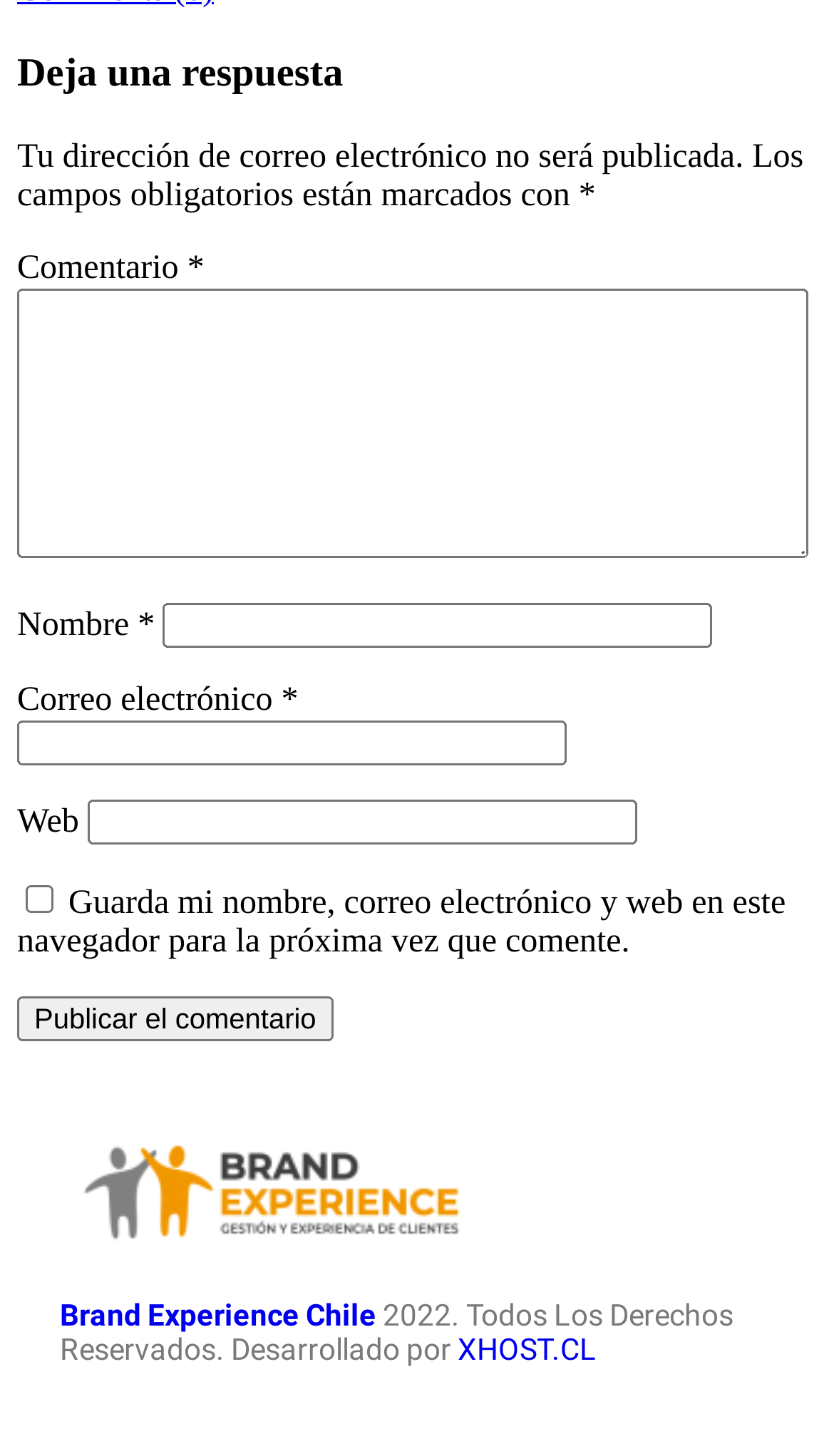Could you find the bounding box coordinates of the clickable area to complete this instruction: "Enter a comment"?

[0.021, 0.198, 0.969, 0.383]